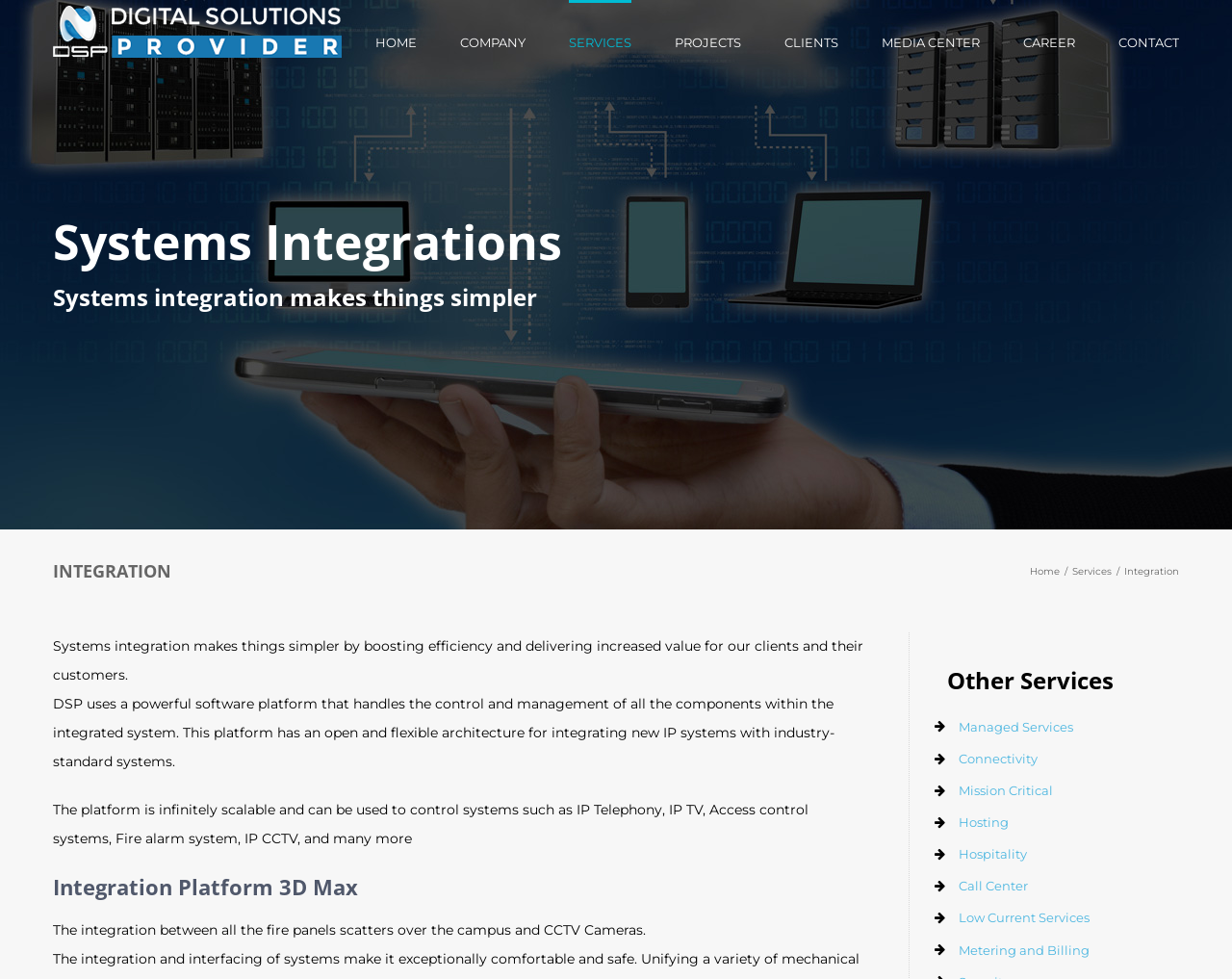Please provide a brief answer to the question using only one word or phrase: 
What is the name of the company?

Digital Solutions Provider (DSP)